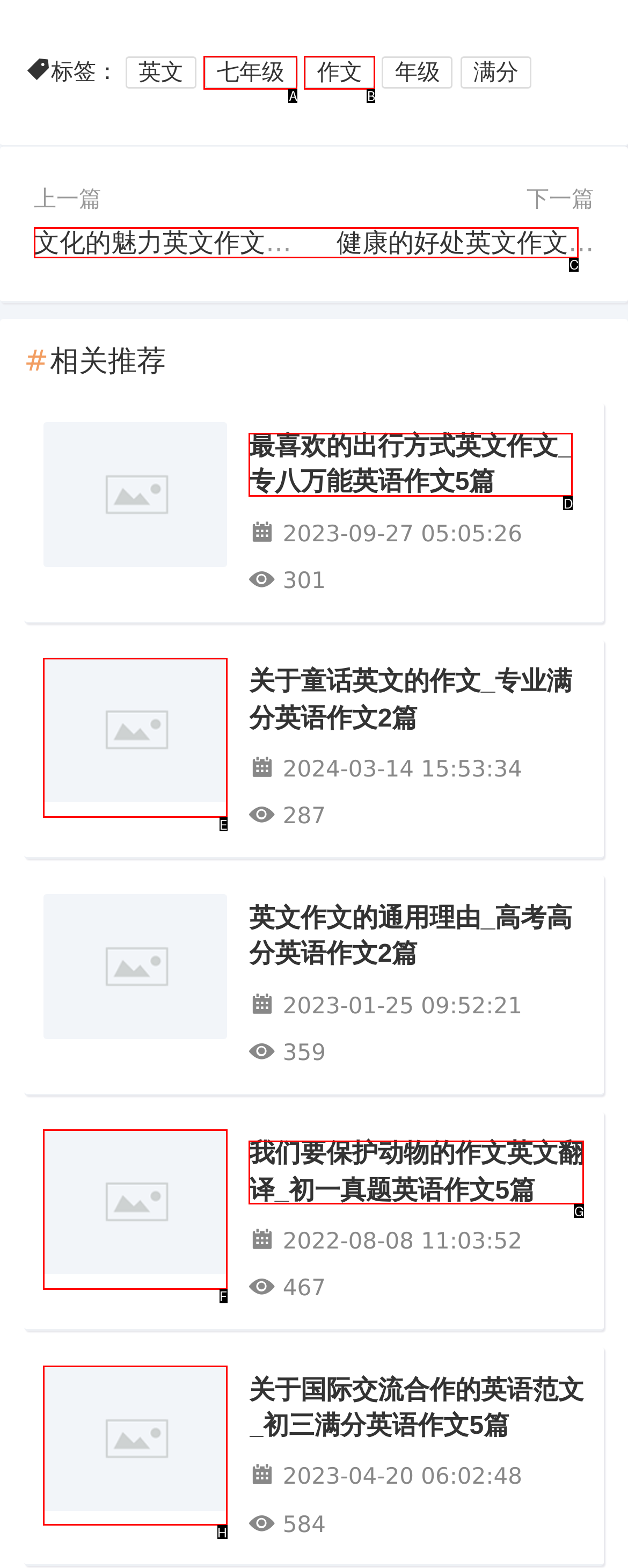From the provided options, which letter corresponds to the element described as: title="我们要保护动物的作文英文翻译_初一真题英语作文5篇"
Answer with the letter only.

F